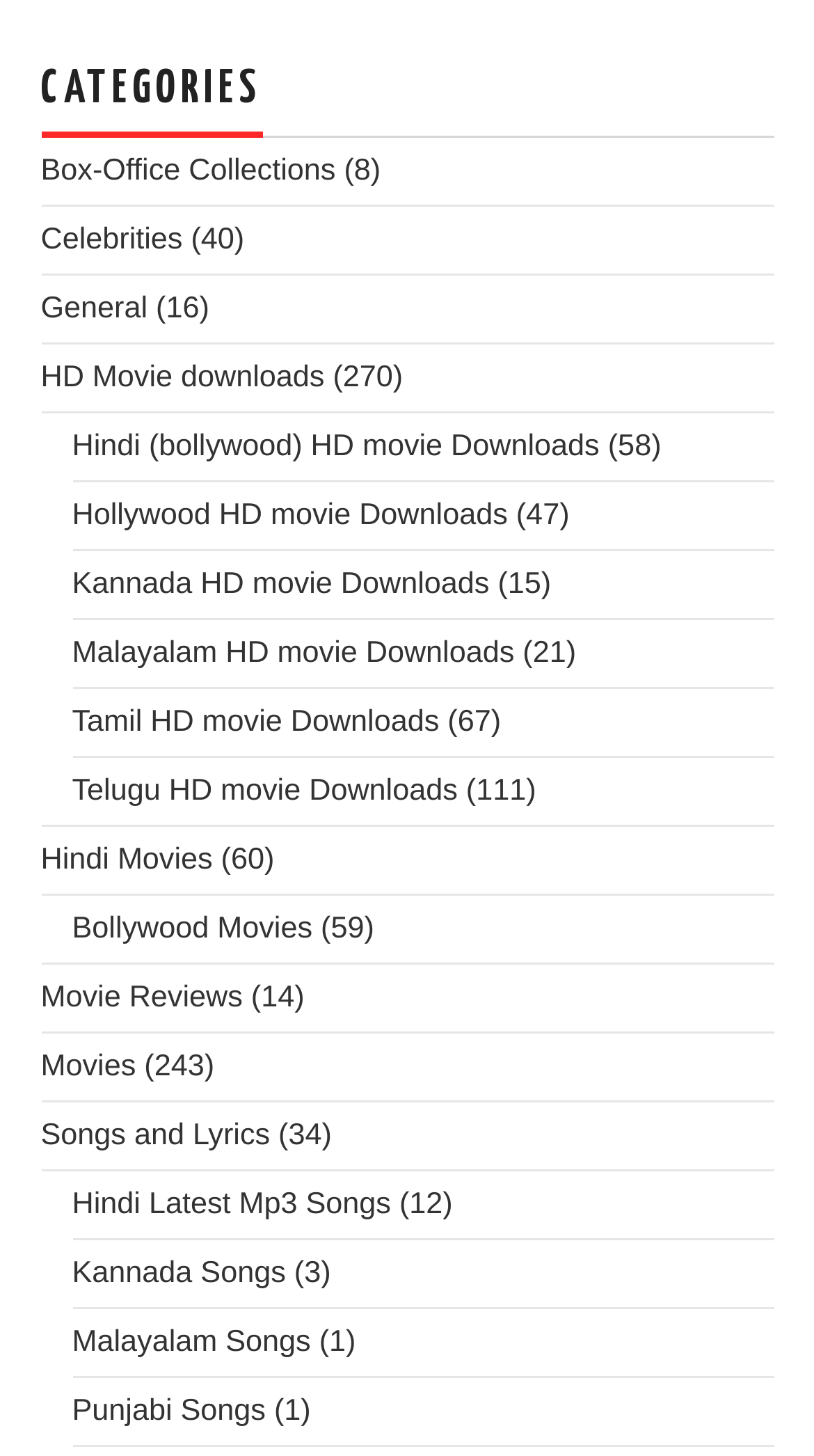Identify the bounding box coordinates for the element that needs to be clicked to fulfill this instruction: "Browse Hindi Movies". Provide the coordinates in the format of four float numbers between 0 and 1: [left, top, right, bottom].

[0.05, 0.579, 0.261, 0.602]